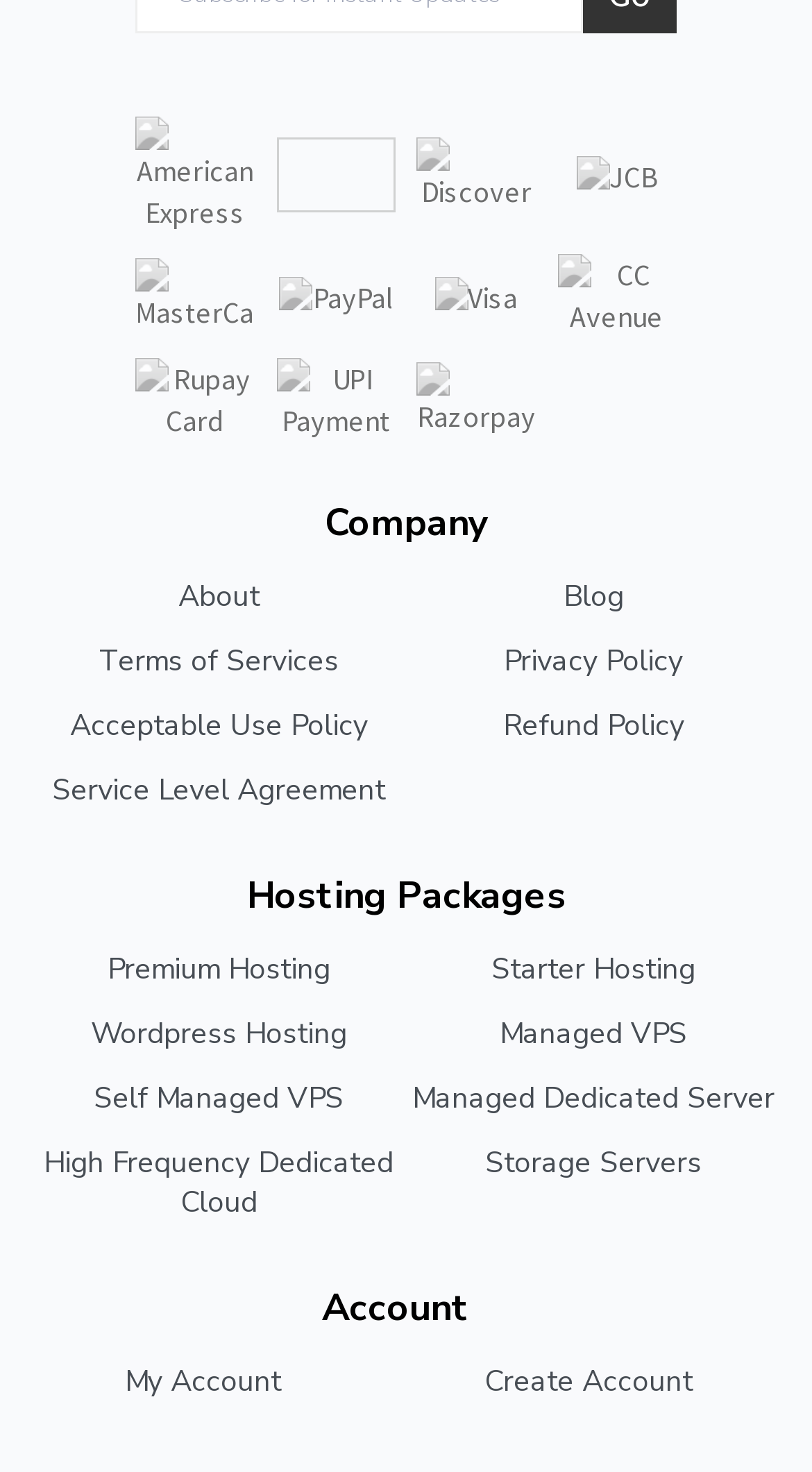Please specify the bounding box coordinates of the region to click in order to perform the following instruction: "Toggle navigation".

None